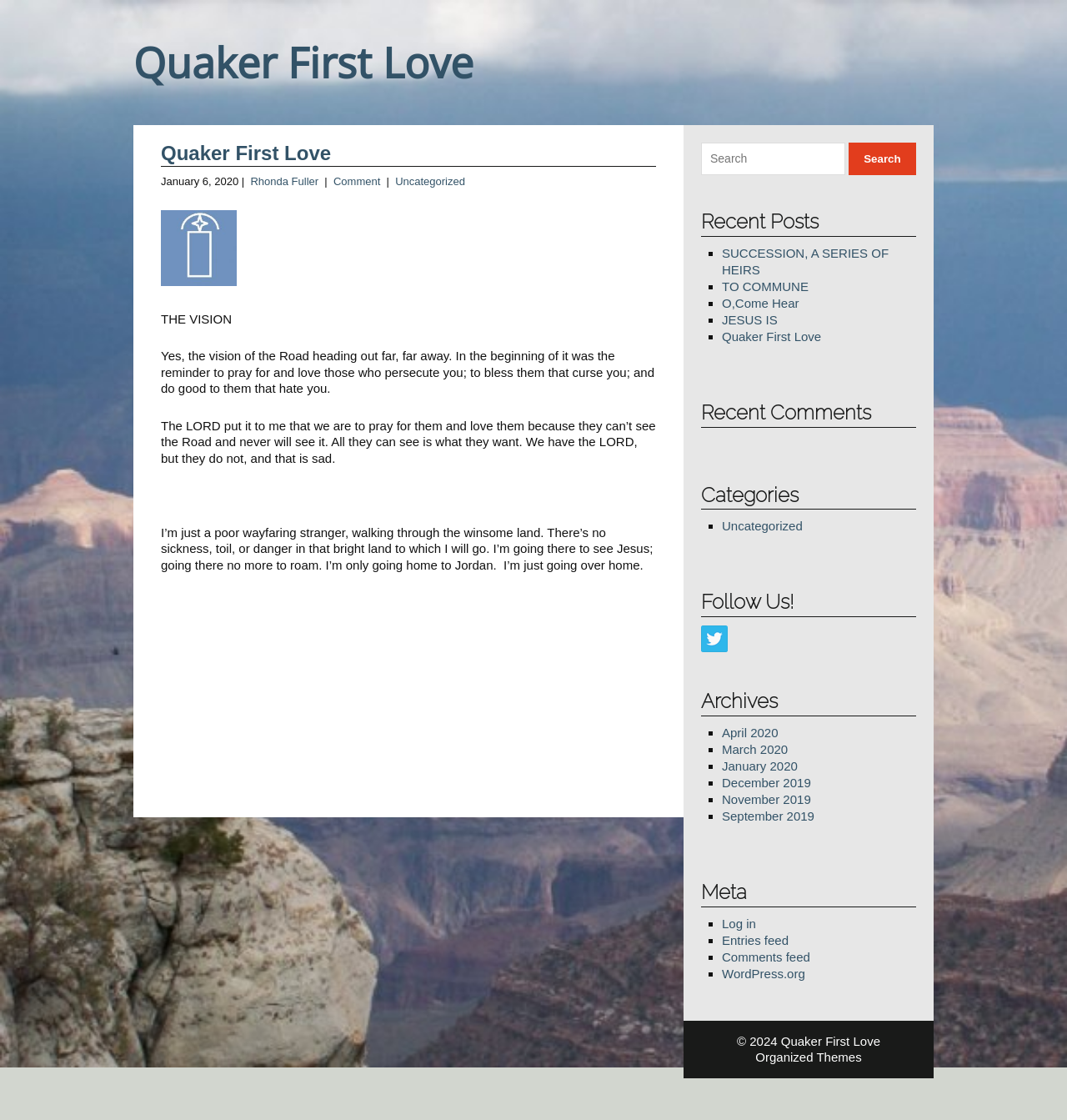Please determine the headline of the webpage and provide its content.

Quaker First Love